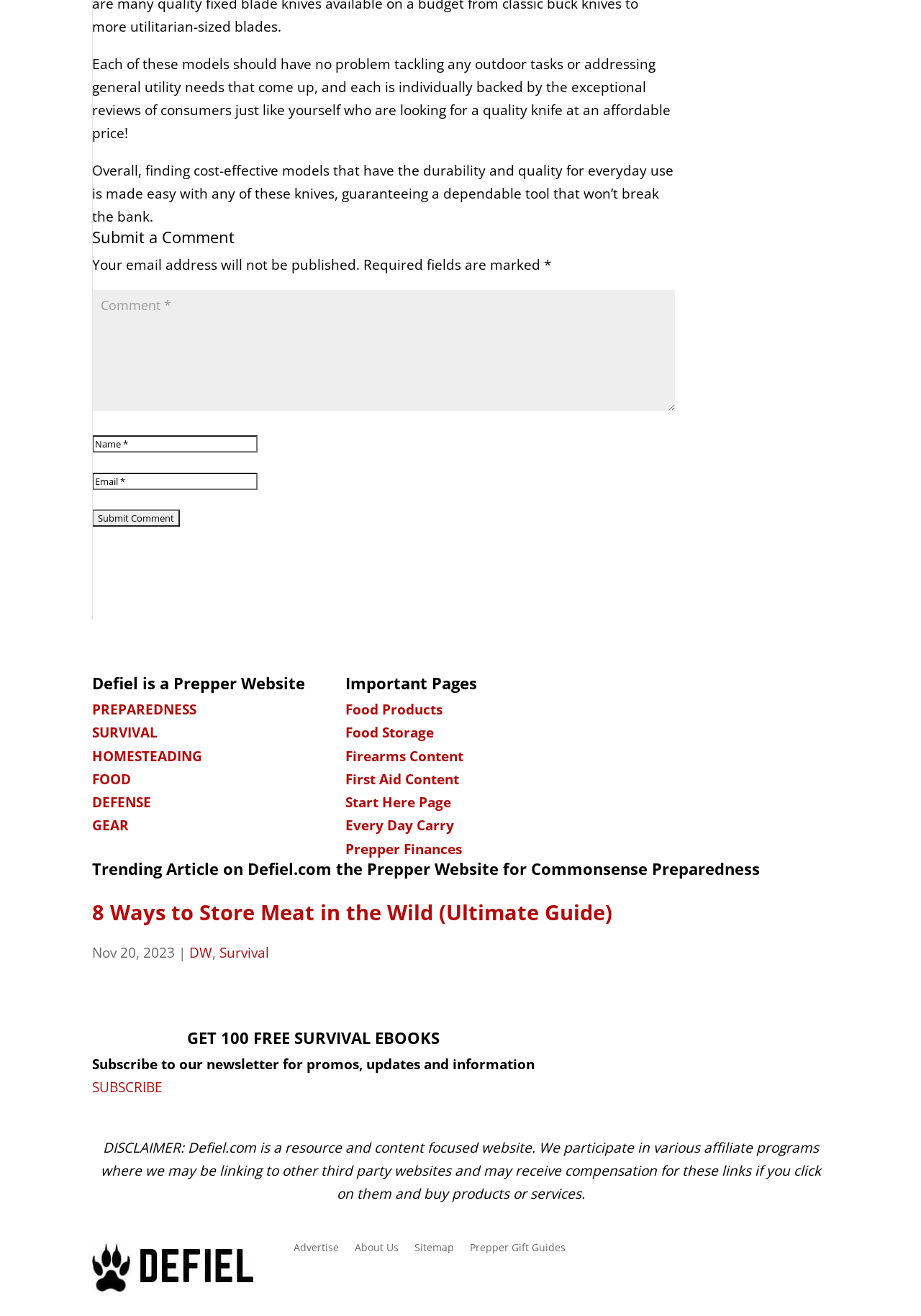Indicate the bounding box coordinates of the element that needs to be clicked to satisfy the following instruction: "Click on Advertise". The coordinates should be four float numbers between 0 and 1, i.e., [left, top, right, bottom].

[0.319, 0.944, 0.368, 0.968]